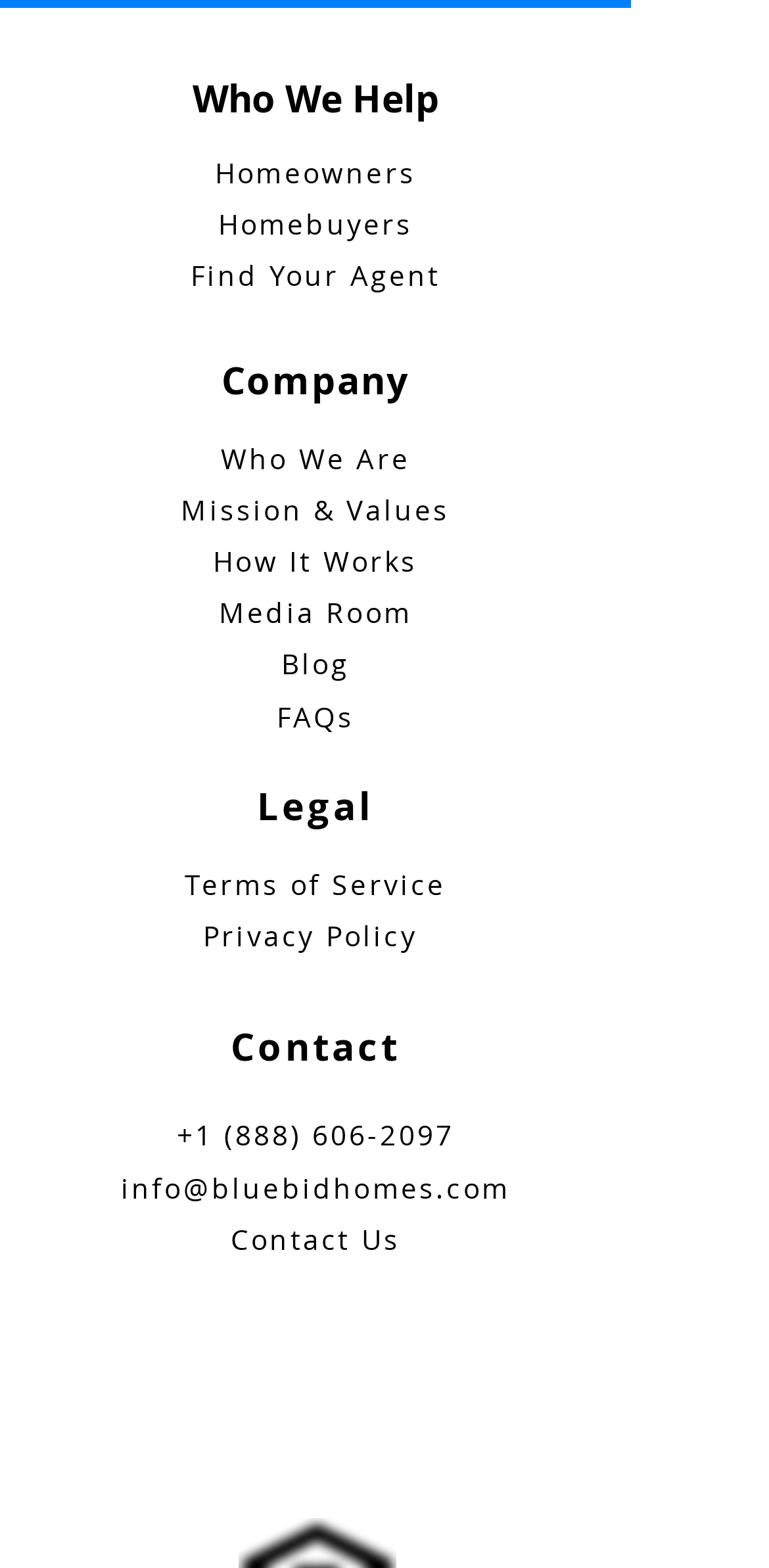Give the bounding box coordinates for this UI element: "Setting It Up". The coordinates should be four float numbers between 0 and 1, arranged as [left, top, right, bottom].

None